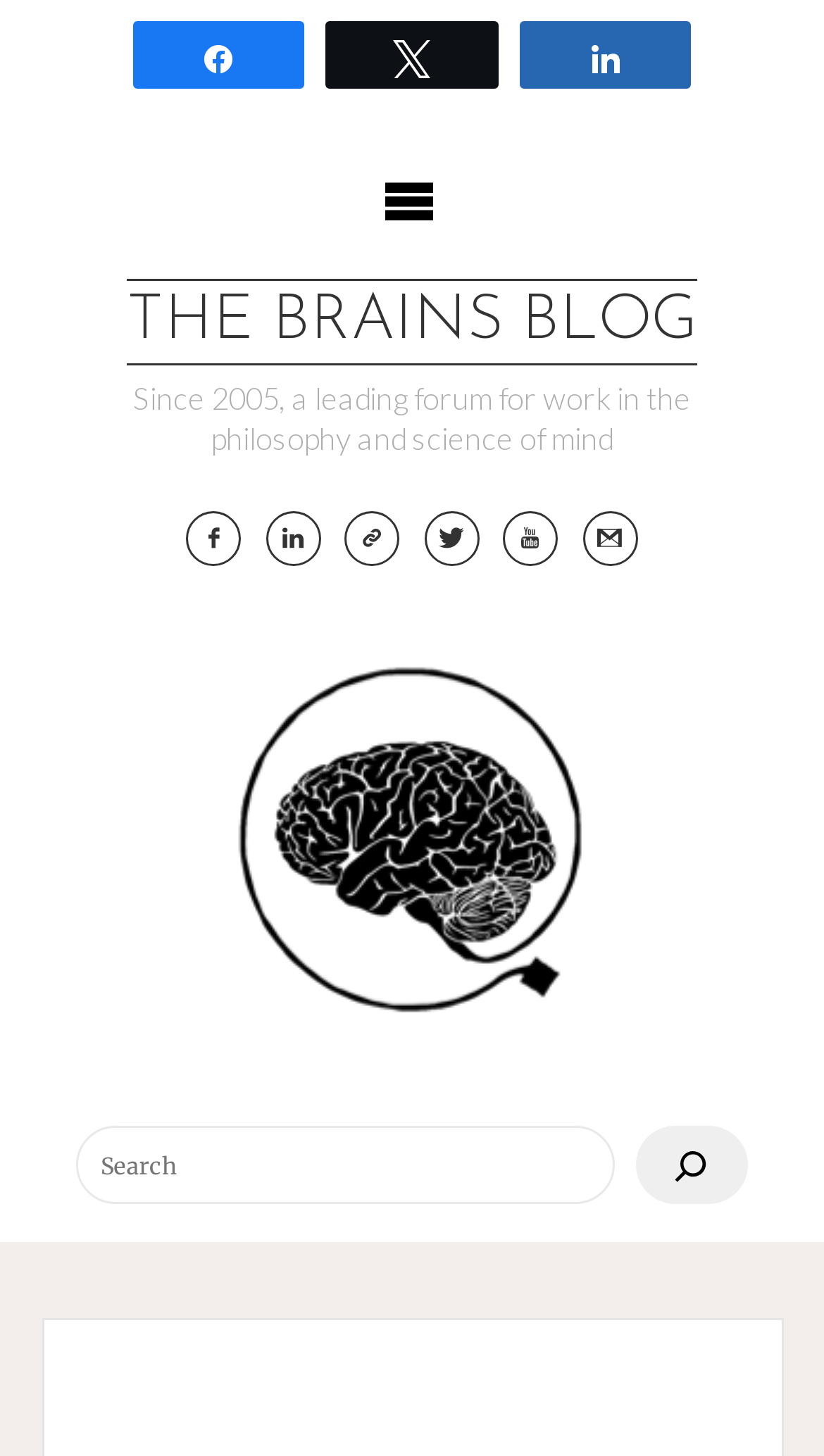Please identify the bounding box coordinates of the element I need to click to follow this instruction: "Share on Twitter".

[0.398, 0.016, 0.602, 0.059]